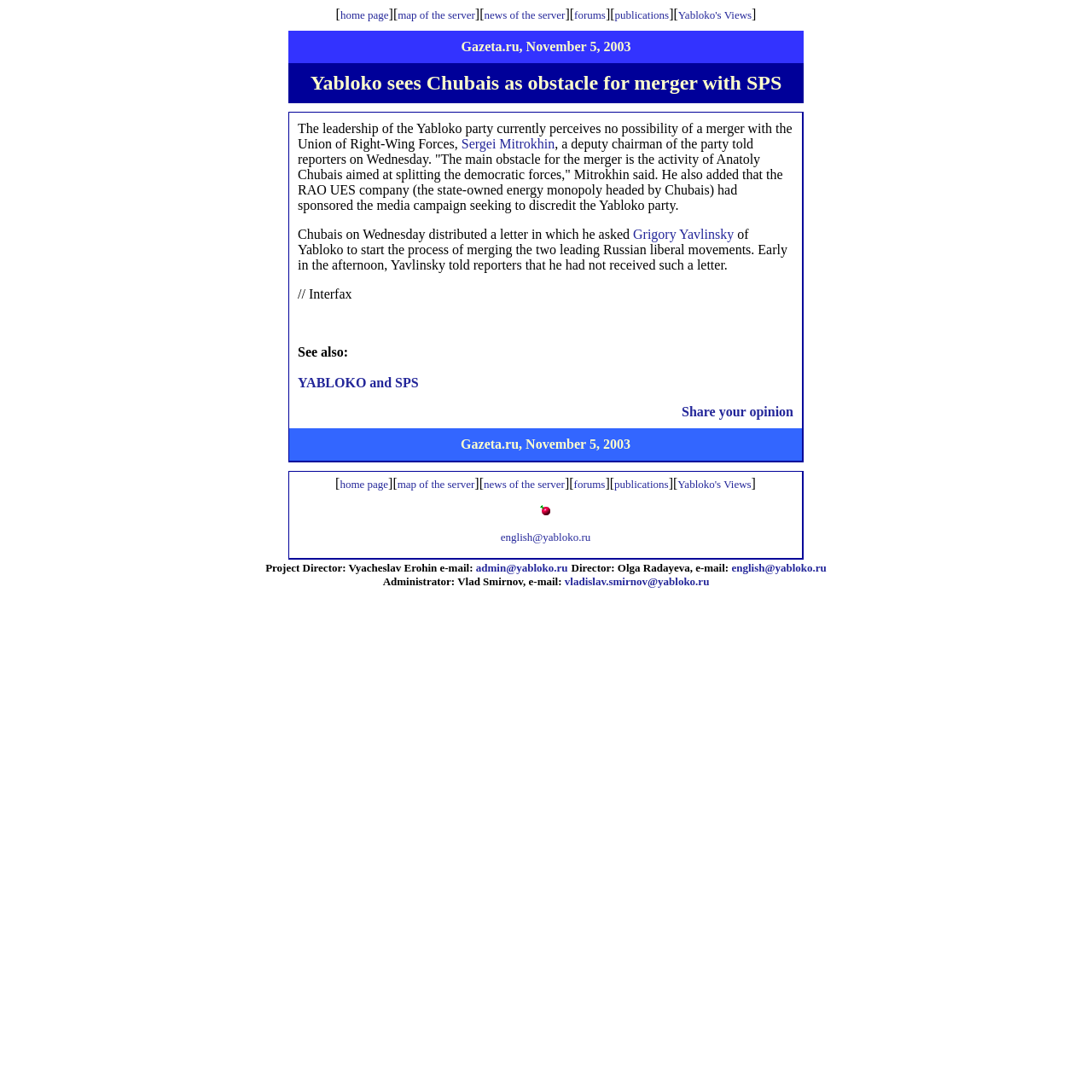Provide a one-word or brief phrase answer to the question:
Who is the deputy chairman of the Yabloko party?

Sergei Mitrokhin